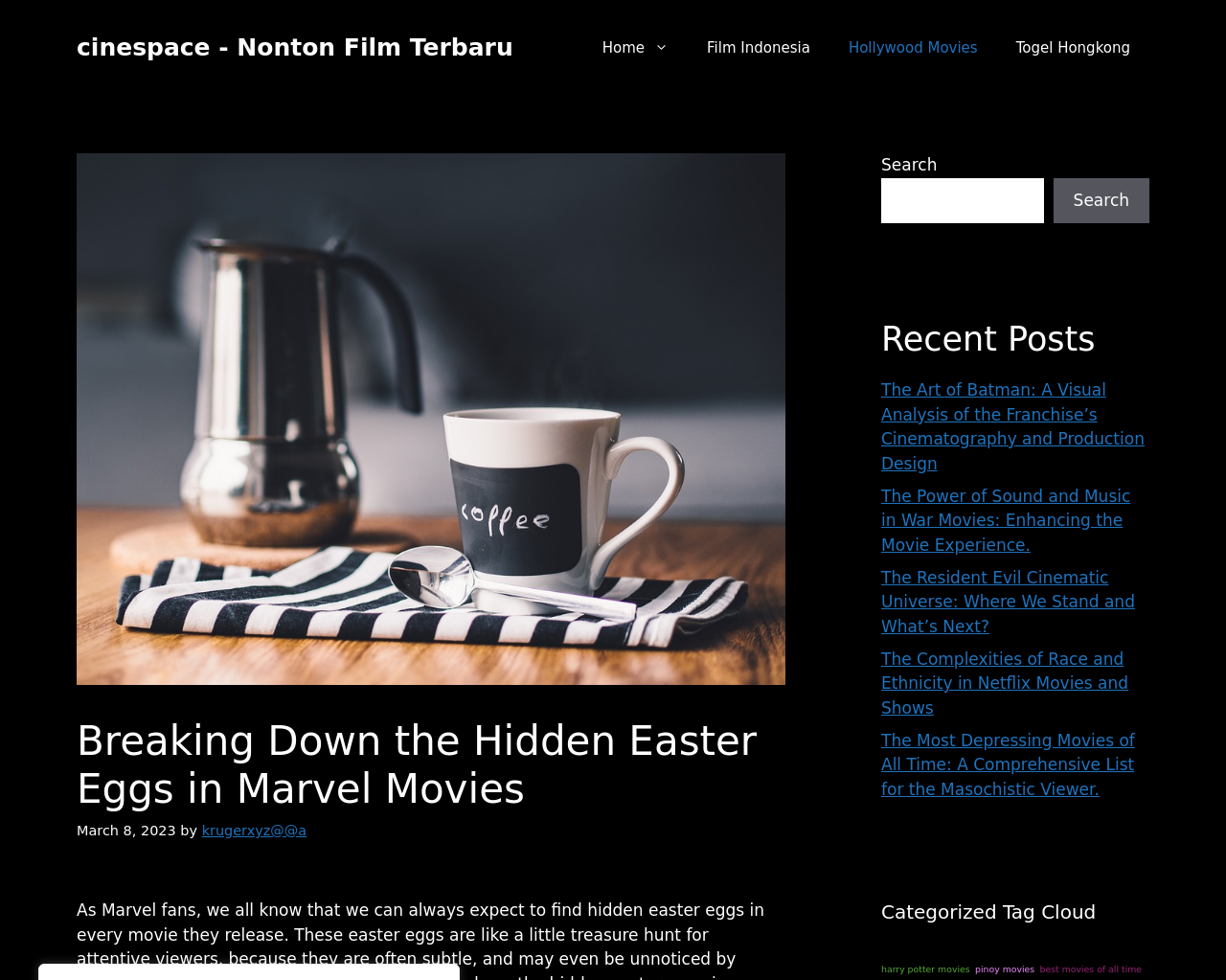What type of posts are listed in the 'Recent Posts' section?
Please provide a comprehensive and detailed answer to the question.

The 'Recent Posts' section contains links to articles with titles such as 'The Art of Batman: A Visual Analysis of the Franchise’s Cinematography and Production Design' and 'The Resident Evil Cinematic Universe: Where We Stand and What’s Next?', indicating that the section lists movie-related articles.